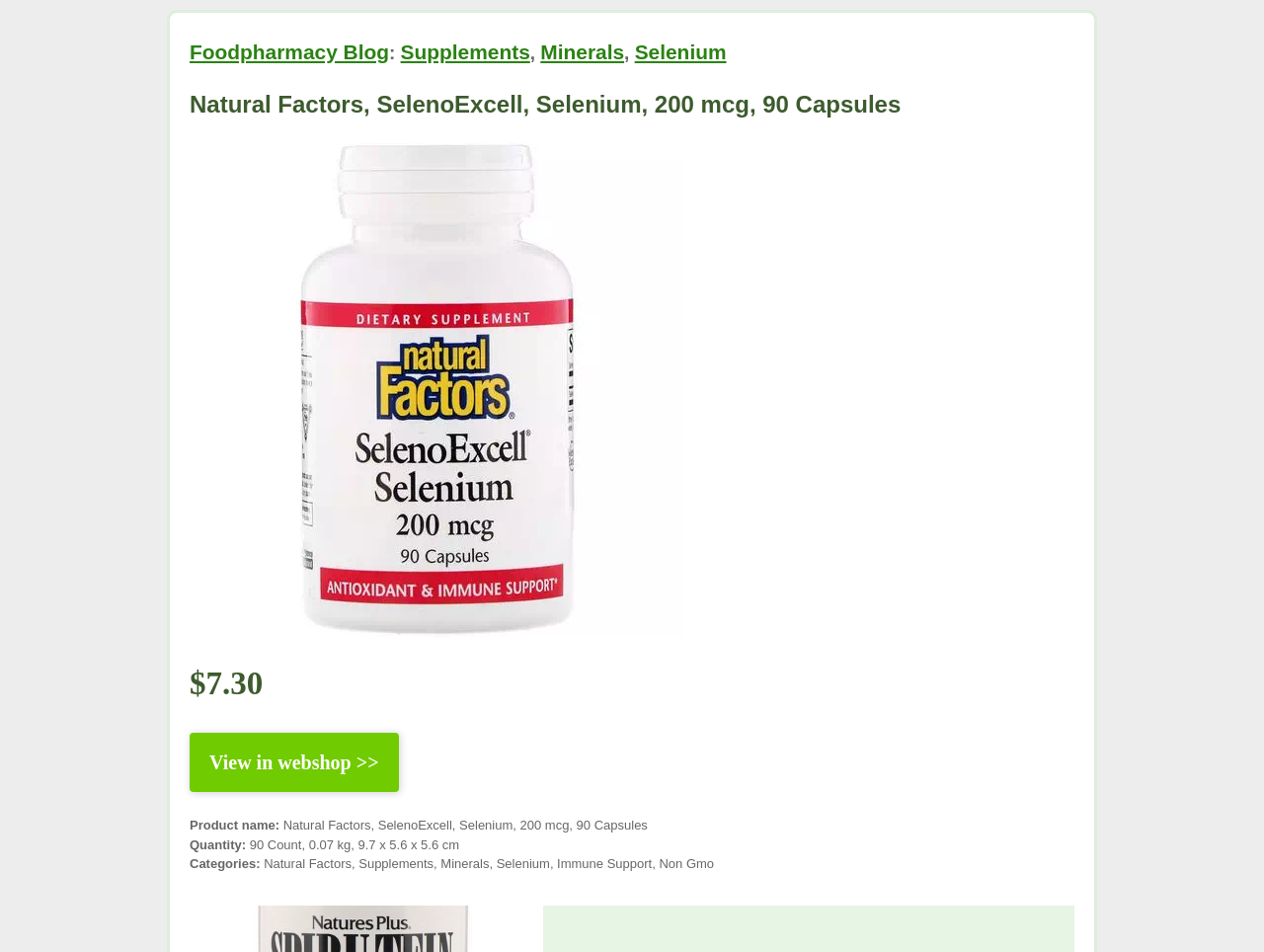What is the main heading of this webpage? Please extract and provide it.

Natural Factors, SelenoExcell, Selenium, 200 mcg, 90 Capsules